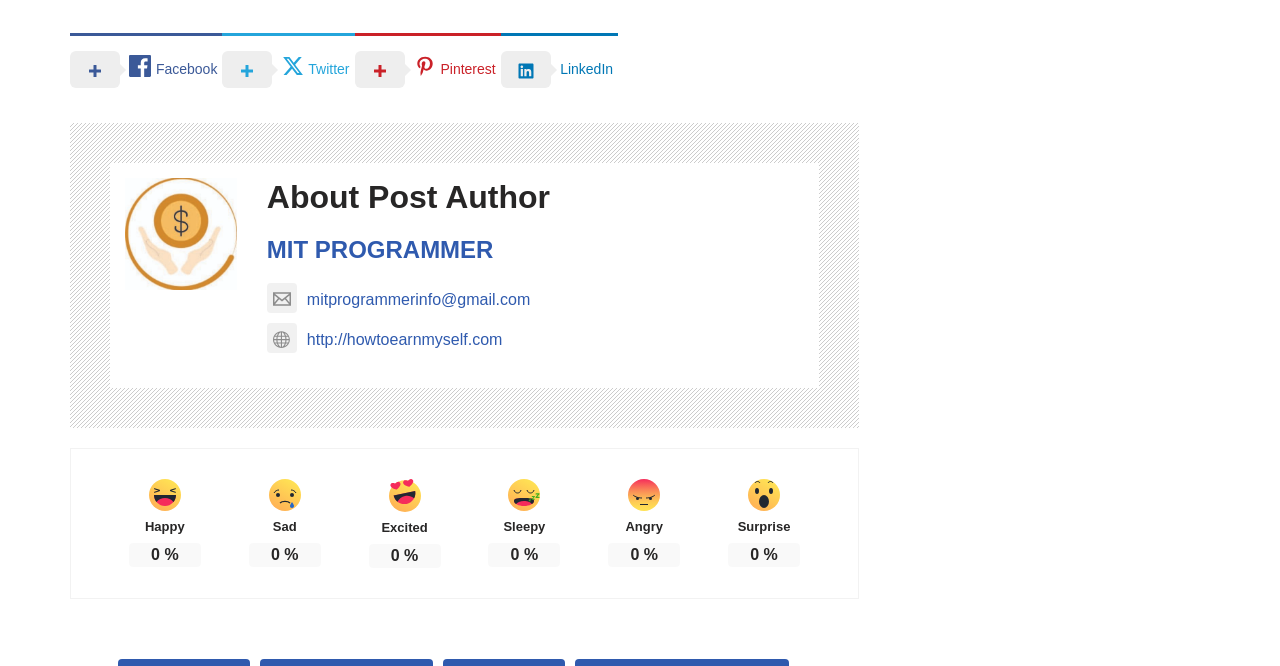Provide a single word or phrase answer to the question: 
What is the URL of the author's website?

http://howtoearnmyself.com